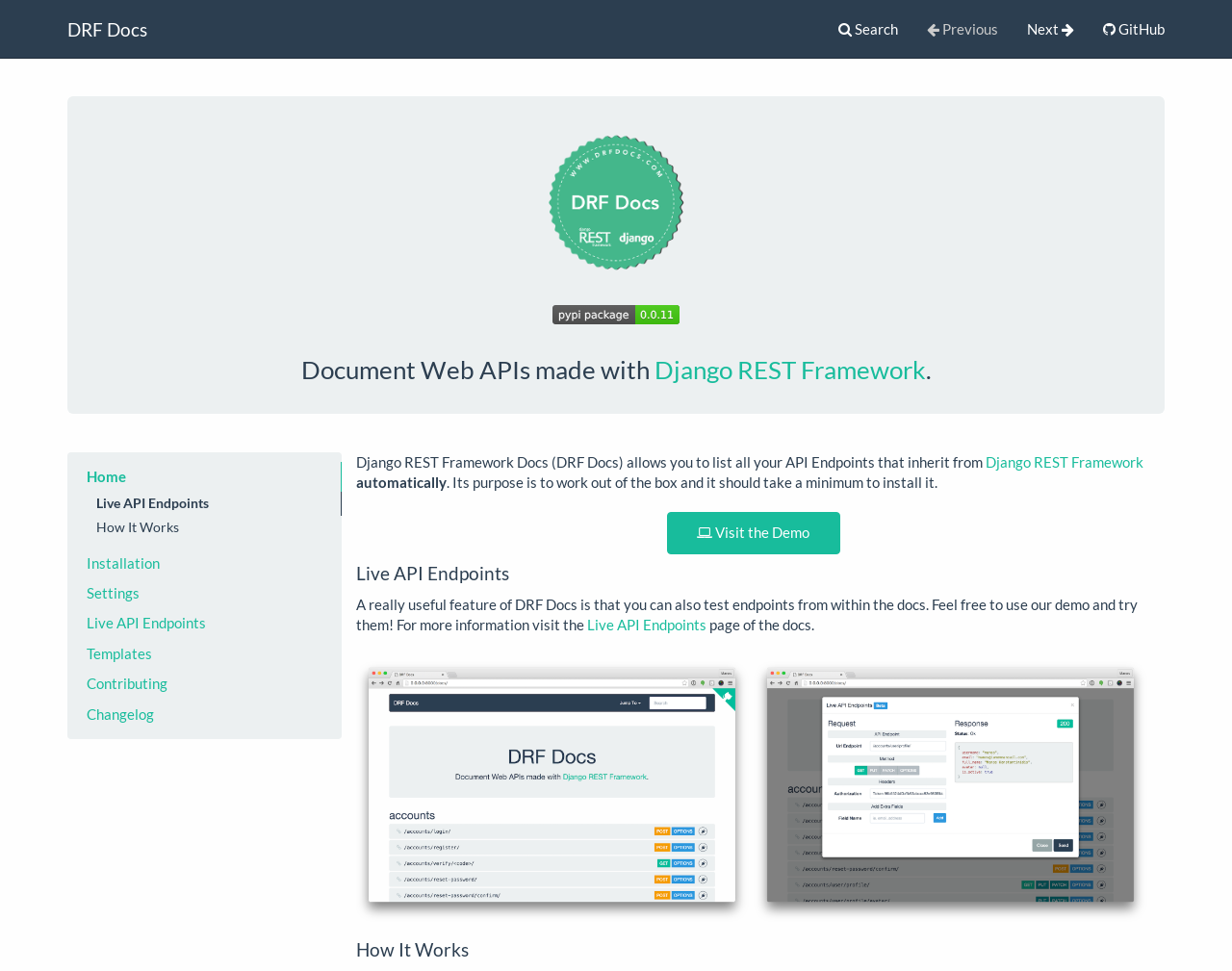Please find and report the bounding box coordinates of the element to click in order to perform the following action: "Search the documentation". The coordinates should be expressed as four float numbers between 0 and 1, in the format [left, top, right, bottom].

[0.669, 0.0, 0.741, 0.059]